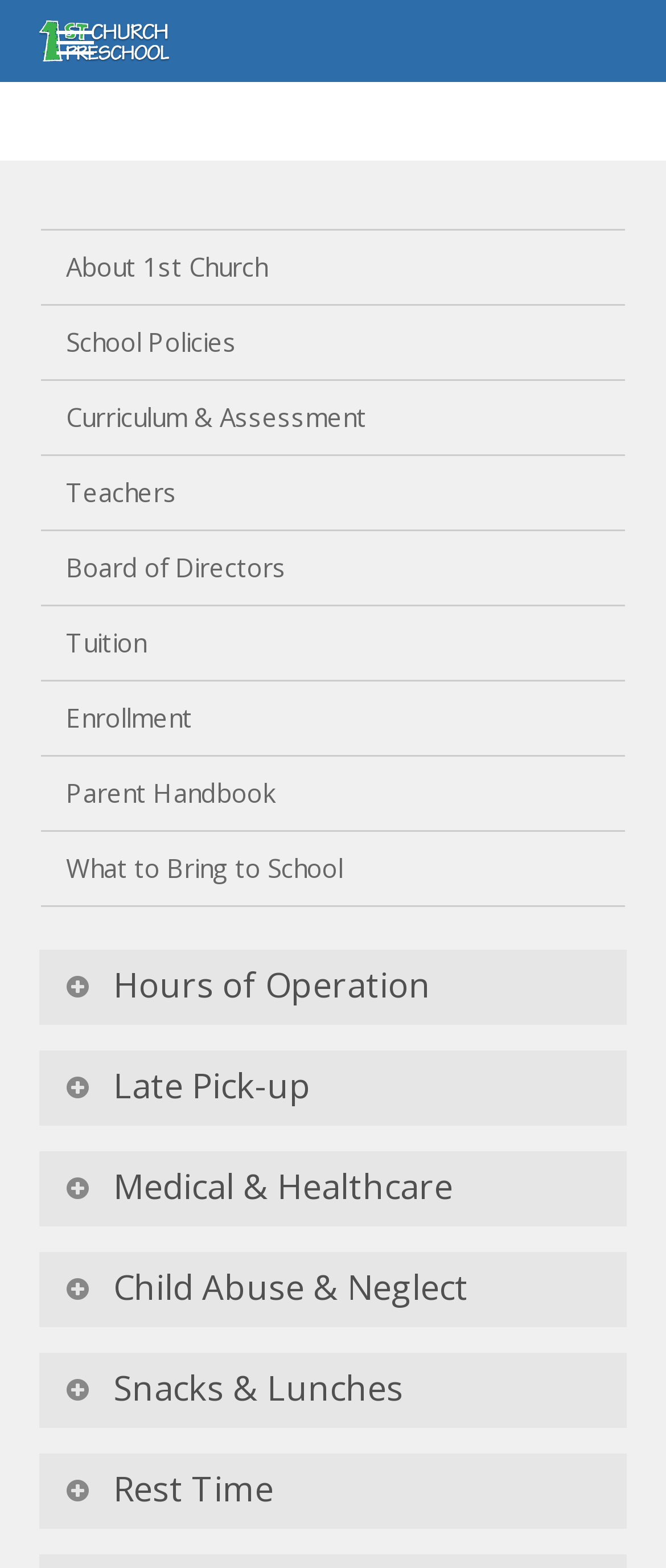Given the element description Child Abuse & Neglect, identify the bounding box coordinates for the UI element on the webpage screenshot. The format should be (top-left x, top-left y, bottom-right x, bottom-right y), with values between 0 and 1.

[0.06, 0.798, 0.94, 0.846]